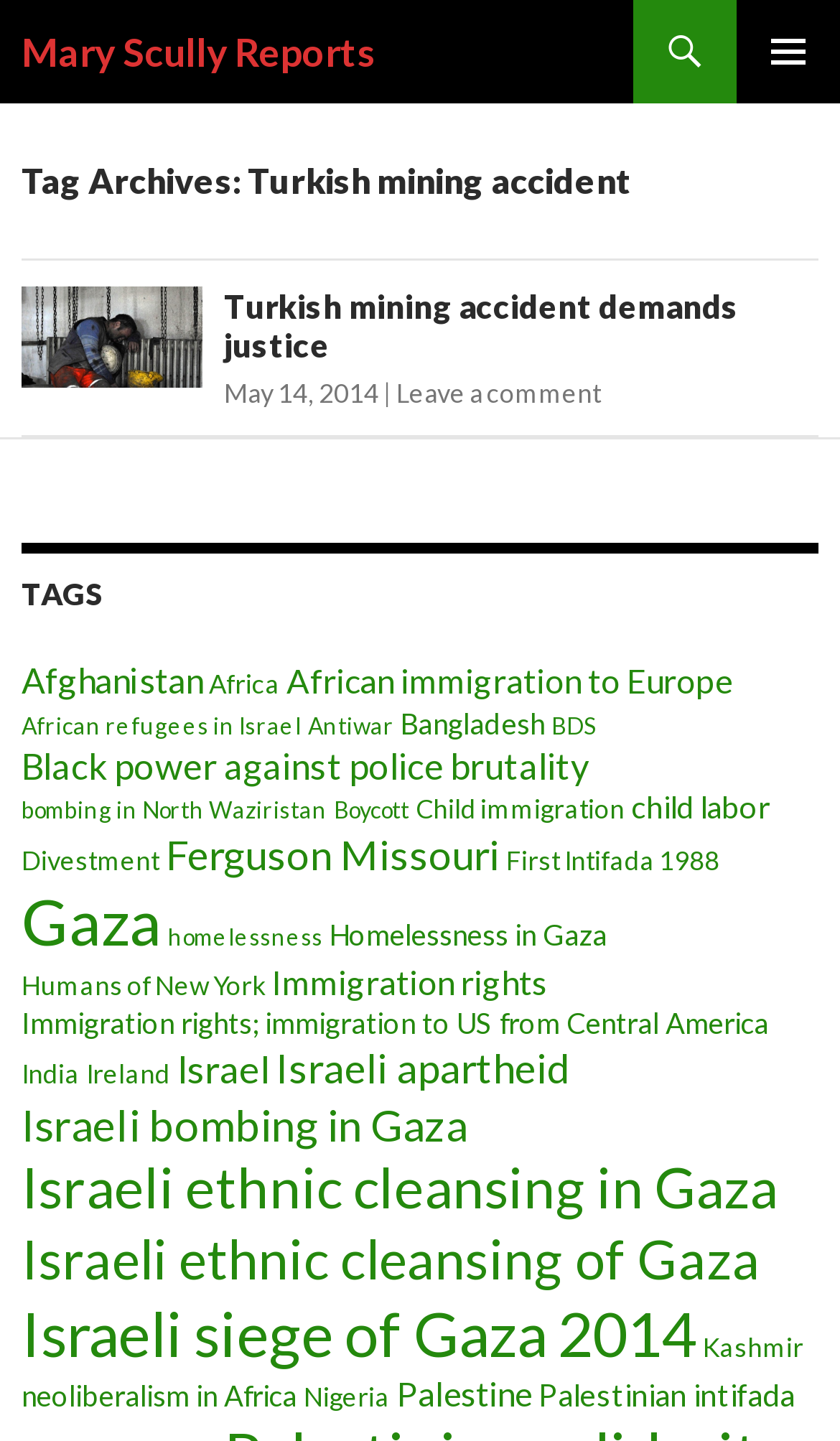Please identify the bounding box coordinates of the area I need to click to accomplish the following instruction: "Open the primary menu".

[0.877, 0.0, 1.0, 0.072]